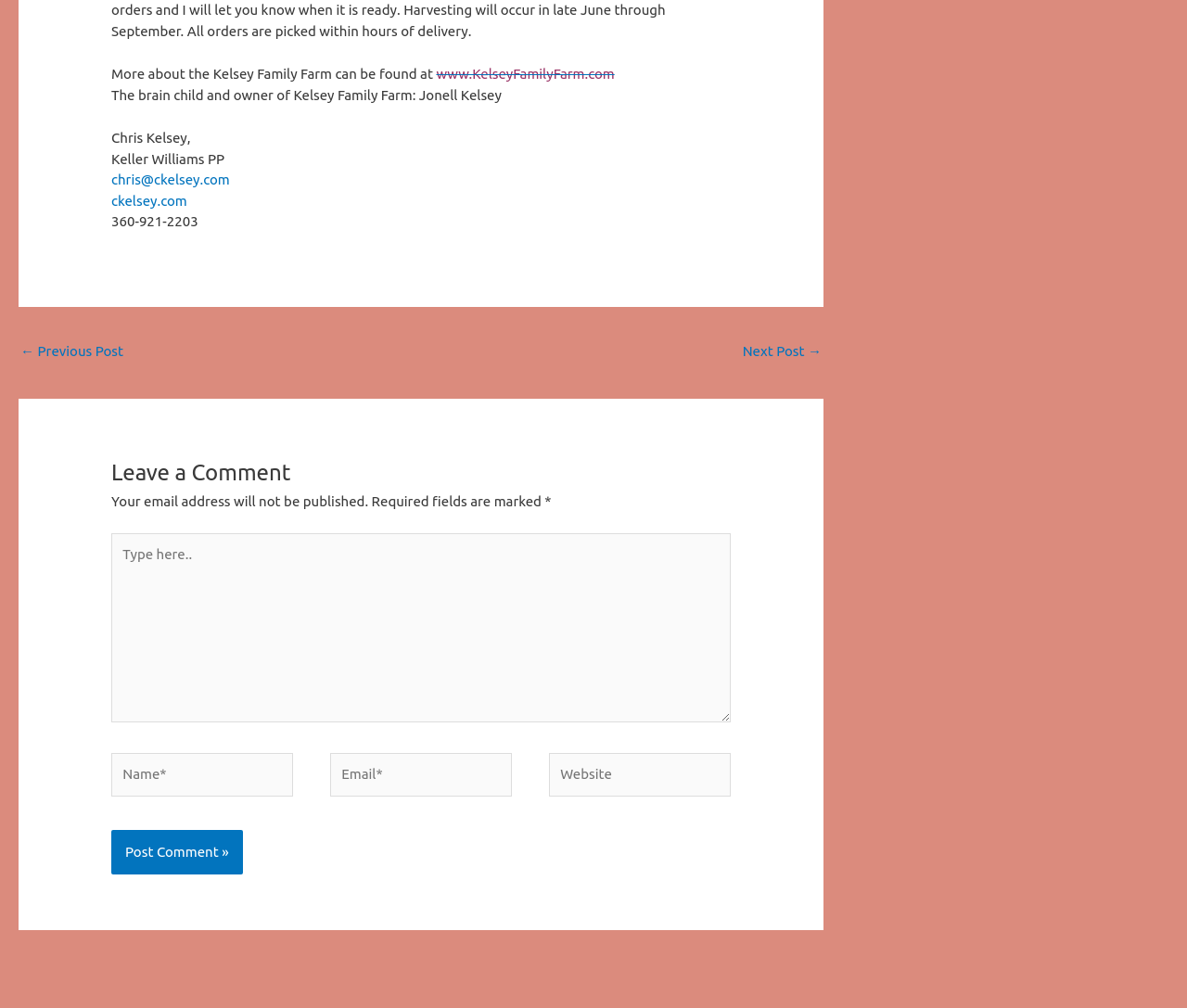Could you highlight the region that needs to be clicked to execute the instruction: "call 360-921-2203"?

[0.094, 0.212, 0.167, 0.228]